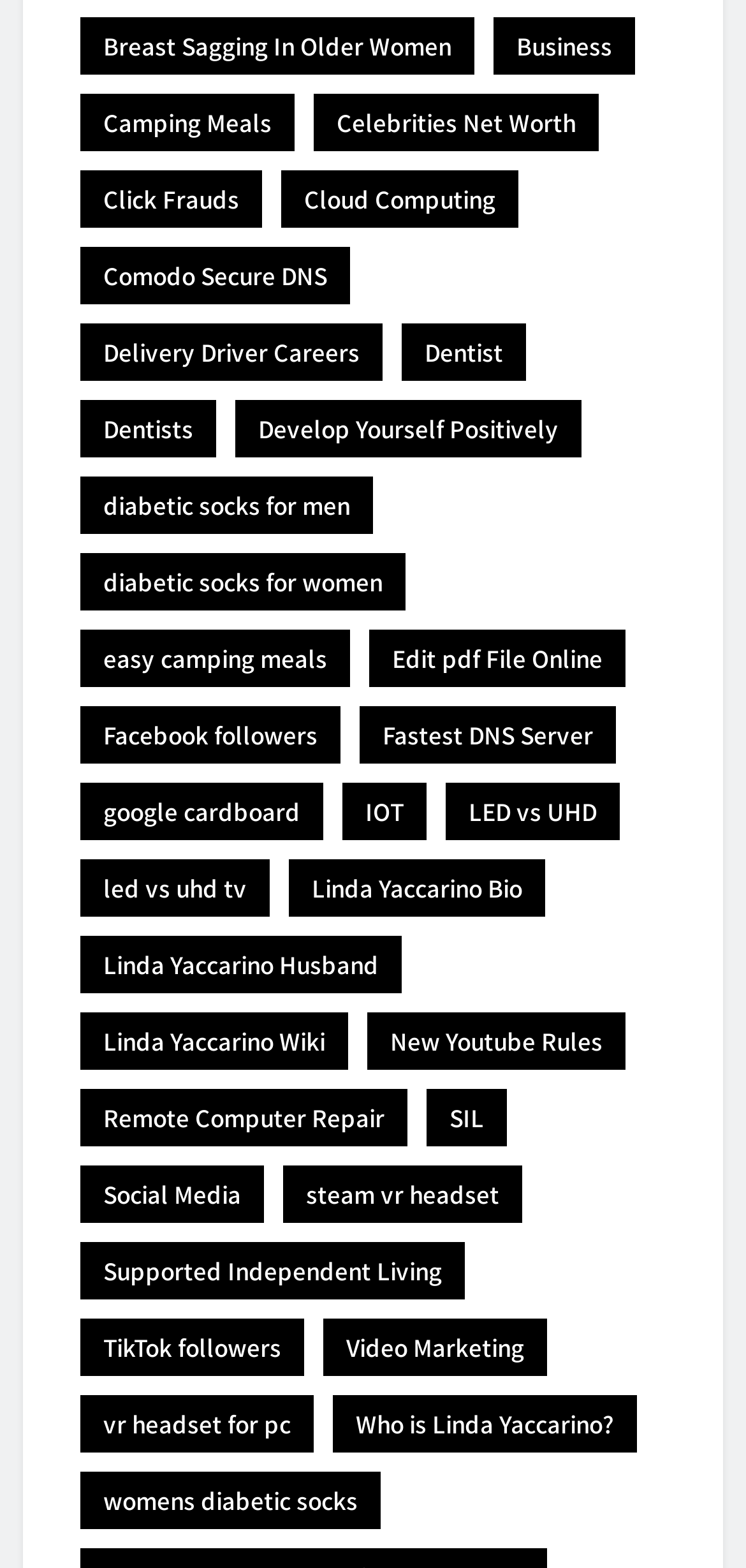How many links are on this webpage?
Identify the answer in the screenshot and reply with a single word or phrase.

213